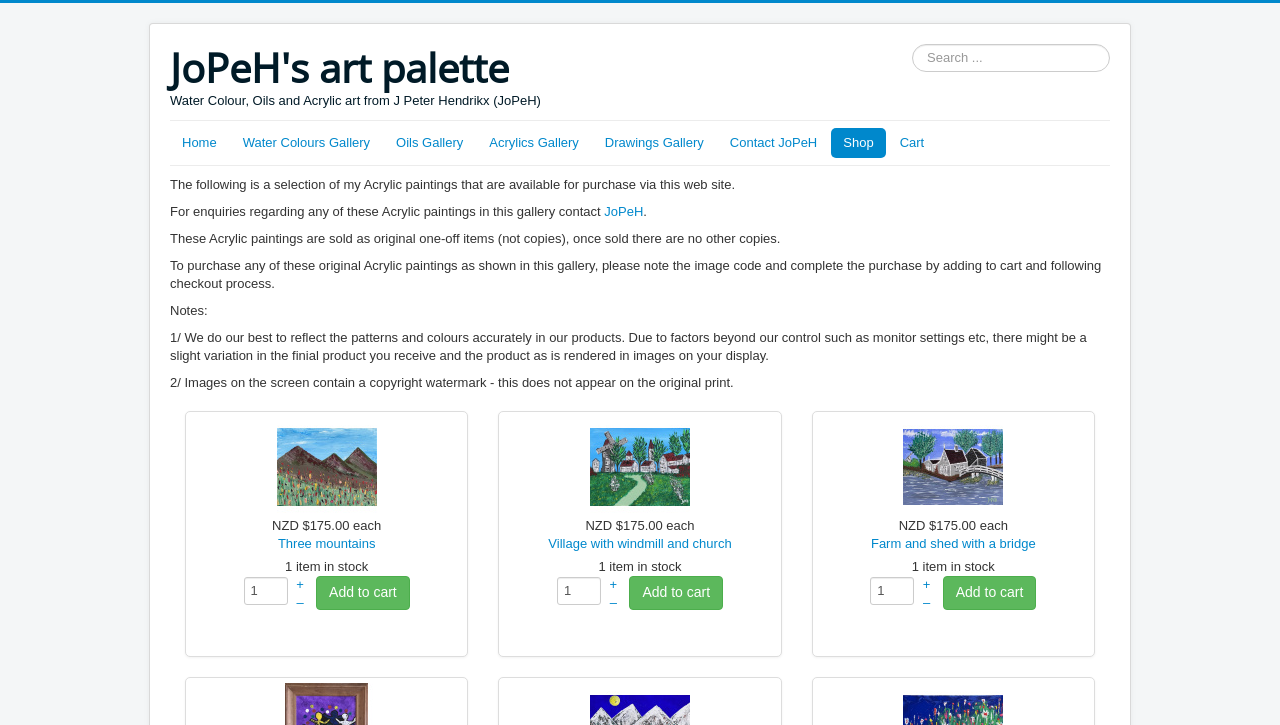How can you add a painting to your cart?
Based on the image, please offer an in-depth response to the question.

To add a painting to your cart, you need to click the 'Add to cart' button located next to each painting's title and image. This will allow you to purchase the painting.